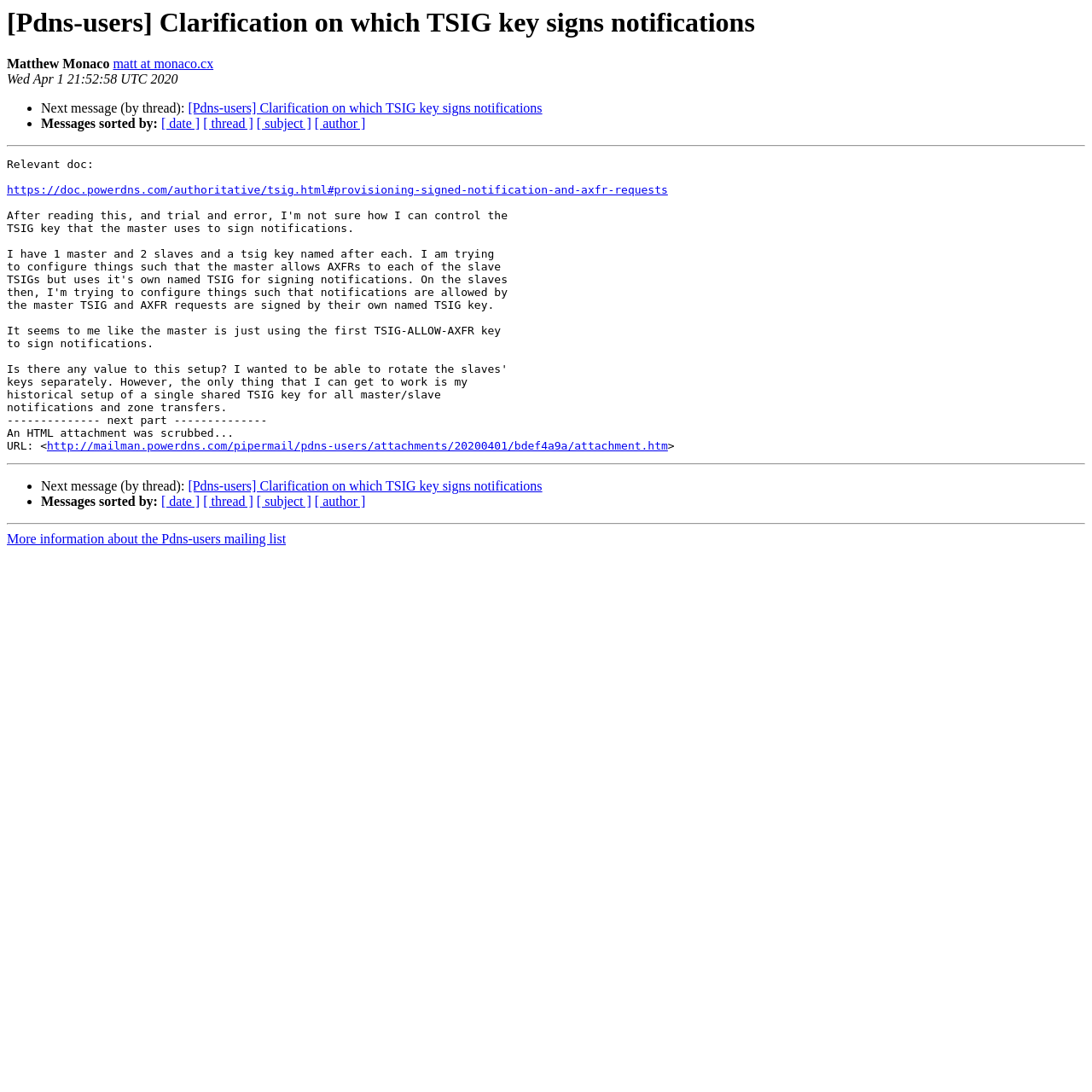Kindly determine the bounding box coordinates of the area that needs to be clicked to fulfill this instruction: "View more information about the Pdns-users mailing list".

[0.006, 0.487, 0.262, 0.5]